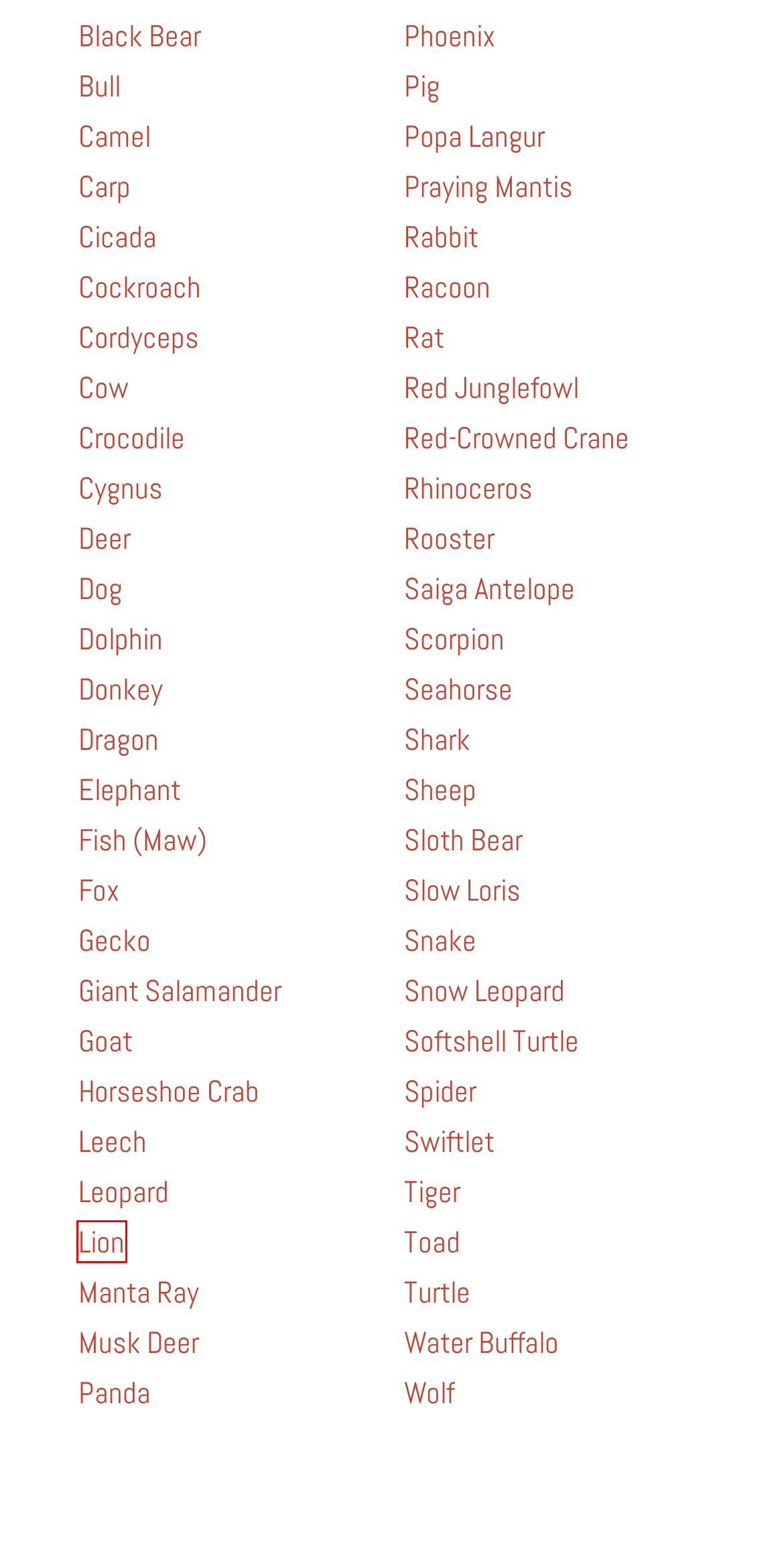You have received a screenshot of a webpage with a red bounding box indicating a UI element. Please determine the most fitting webpage description that matches the new webpage after clicking on the indicated element. The choices are:
A. Shark | Asian Bestiary
B. Swiftlet | Asian Bestiary
C. Tiger | Asian Bestiary
D. Lion | Asian Bestiary
E. Turtle | Asian Bestiary
F. Cockroach | Asian Bestiary
G. Musk Deer | Asian Bestiary
H. Cow | Asian Bestiary

D